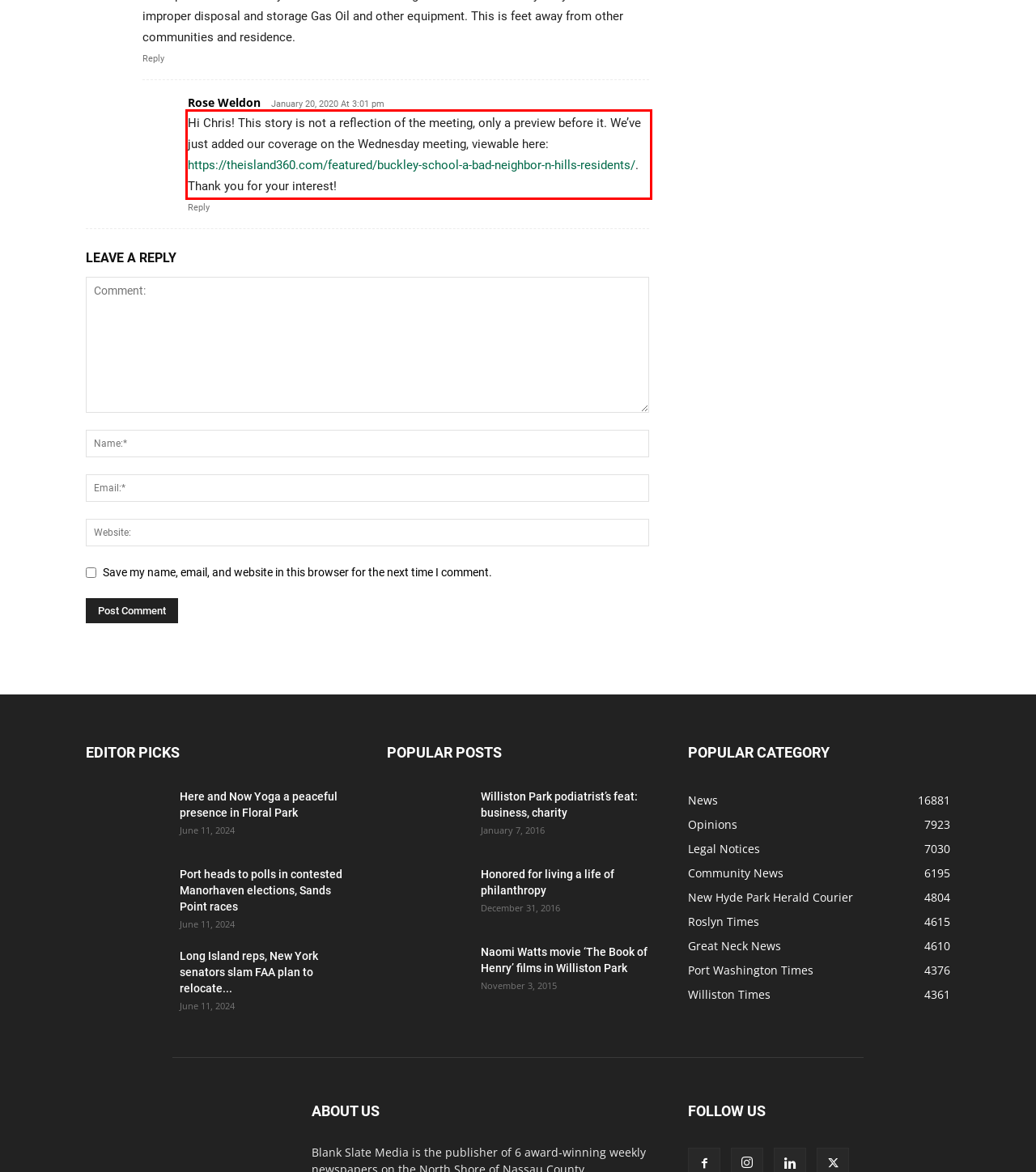Using the provided webpage screenshot, recognize the text content in the area marked by the red bounding box.

Hi Chris! This story is not a reflection of the meeting, only a preview before it. We’ve just added our coverage on the Wednesday meeting, viewable here: https://theisland360.com/featured/buckley-school-a-bad-neighbor-n-hills-residents/. Thank you for your interest!